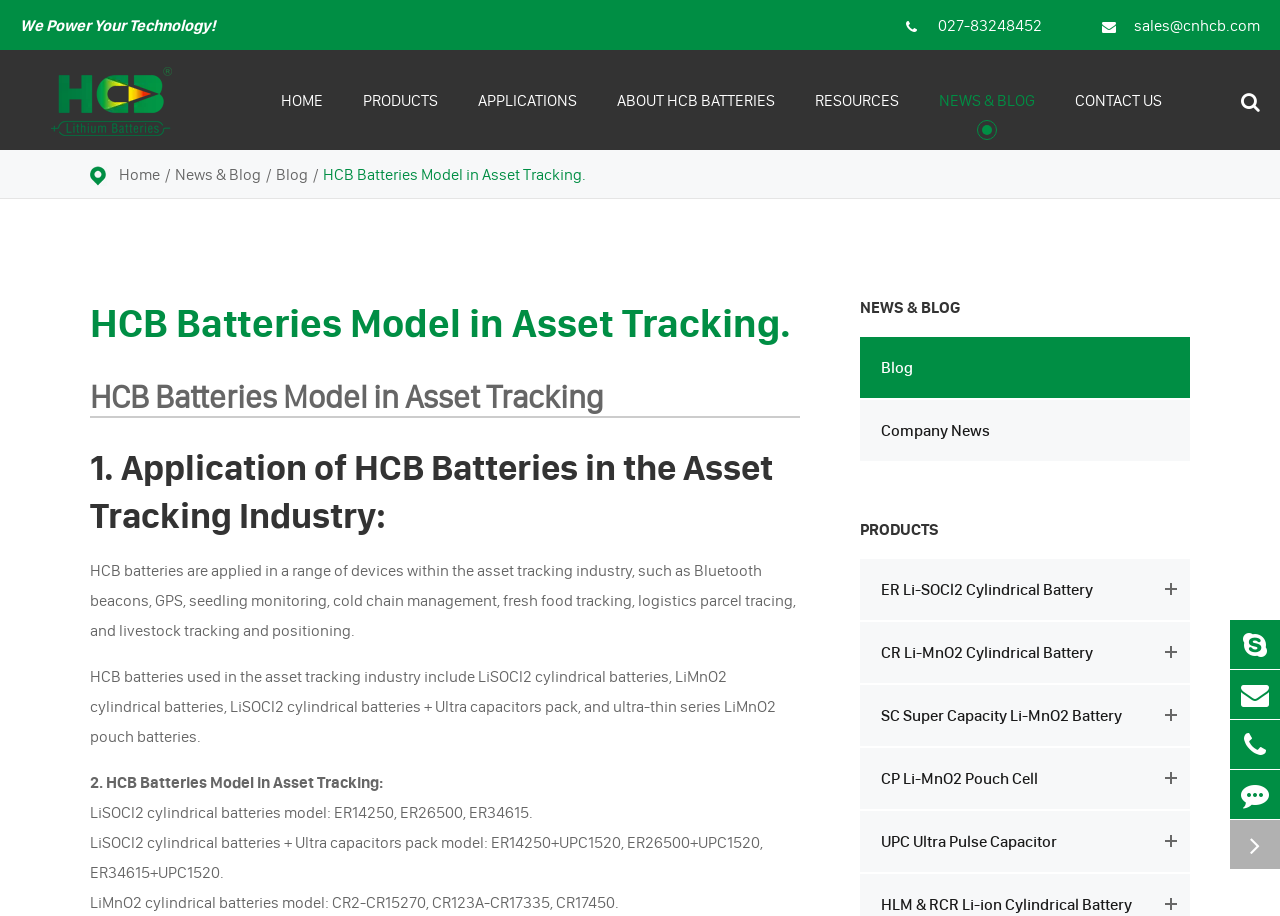Please examine the image and answer the question with a detailed explanation:
What is the purpose of the search box?

The purpose of the search box can be inferred from its label 'Search' and its location at the top-right corner of the webpage, which suggests that it is used to search for content within the website.